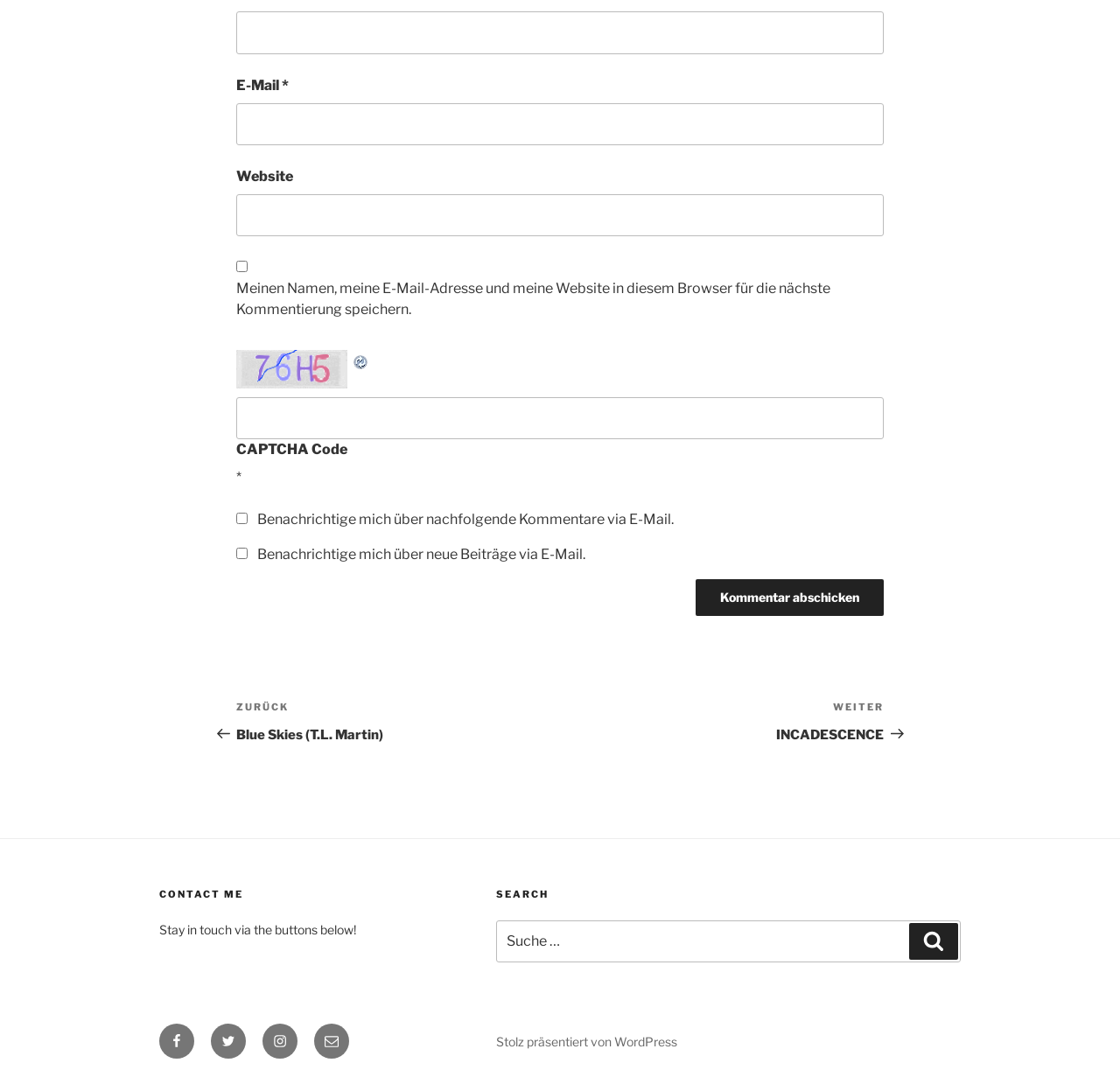Can you find the bounding box coordinates of the area I should click to execute the following instruction: "Visit the previous post"?

[0.211, 0.646, 0.5, 0.685]